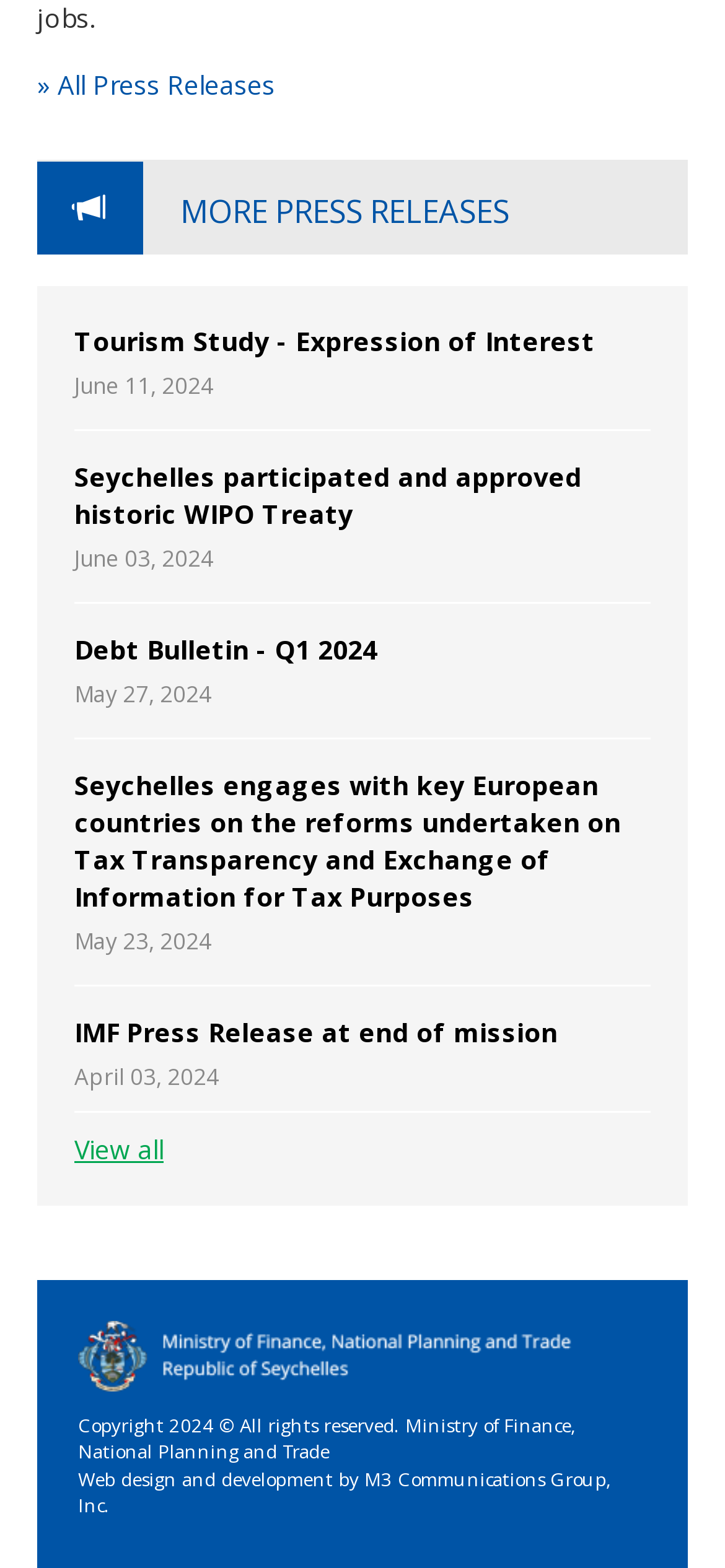Locate the bounding box coordinates of the clickable area needed to fulfill the instruction: "Check Debt Bulletin - Q1 2024".

[0.103, 0.403, 0.521, 0.425]